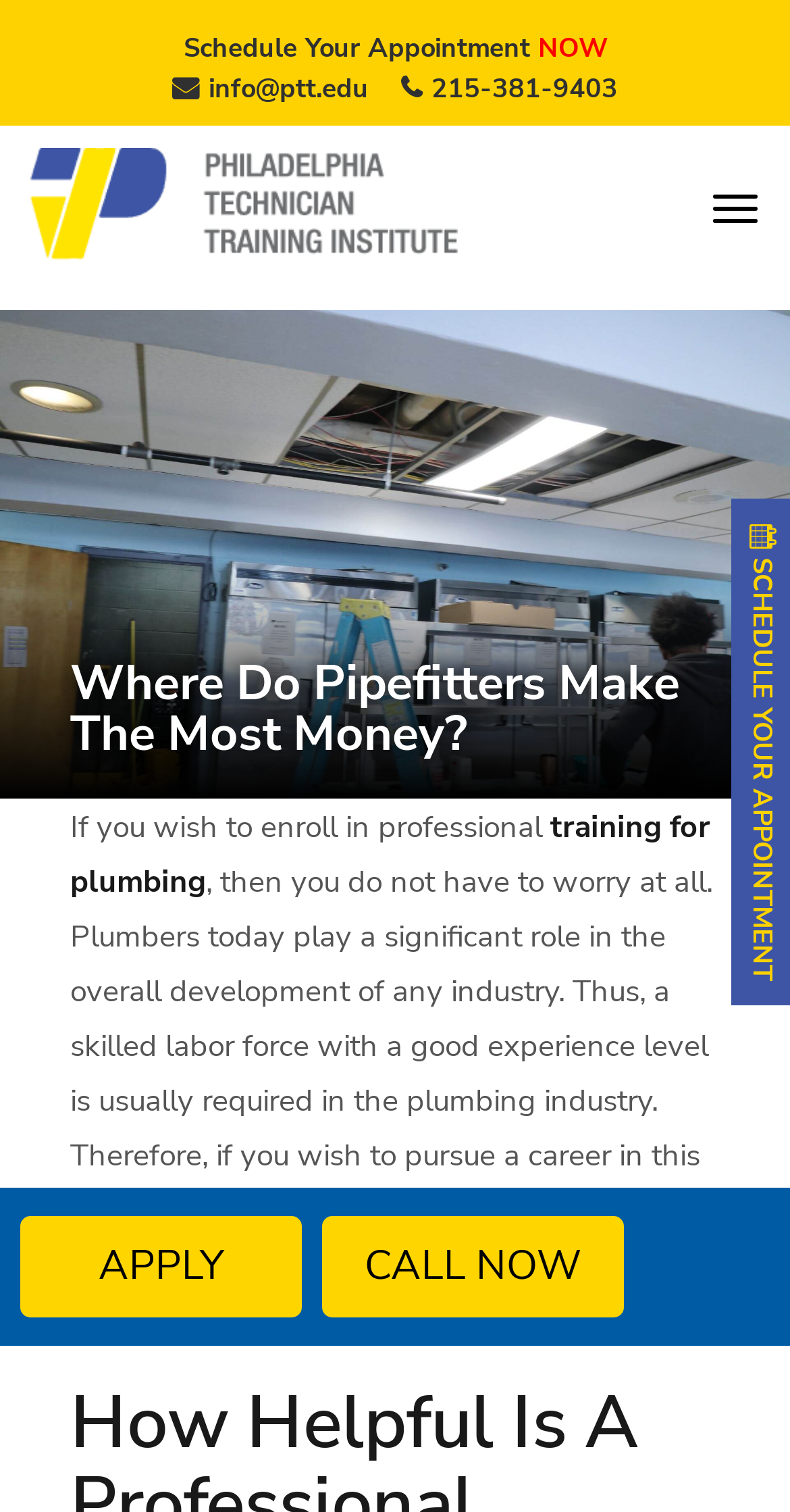Determine the bounding box for the described HTML element: "aria-label="menu"". Ensure the coordinates are four float numbers between 0 and 1 in the format [left, top, right, bottom].

[0.9, 0.115, 0.962, 0.161]